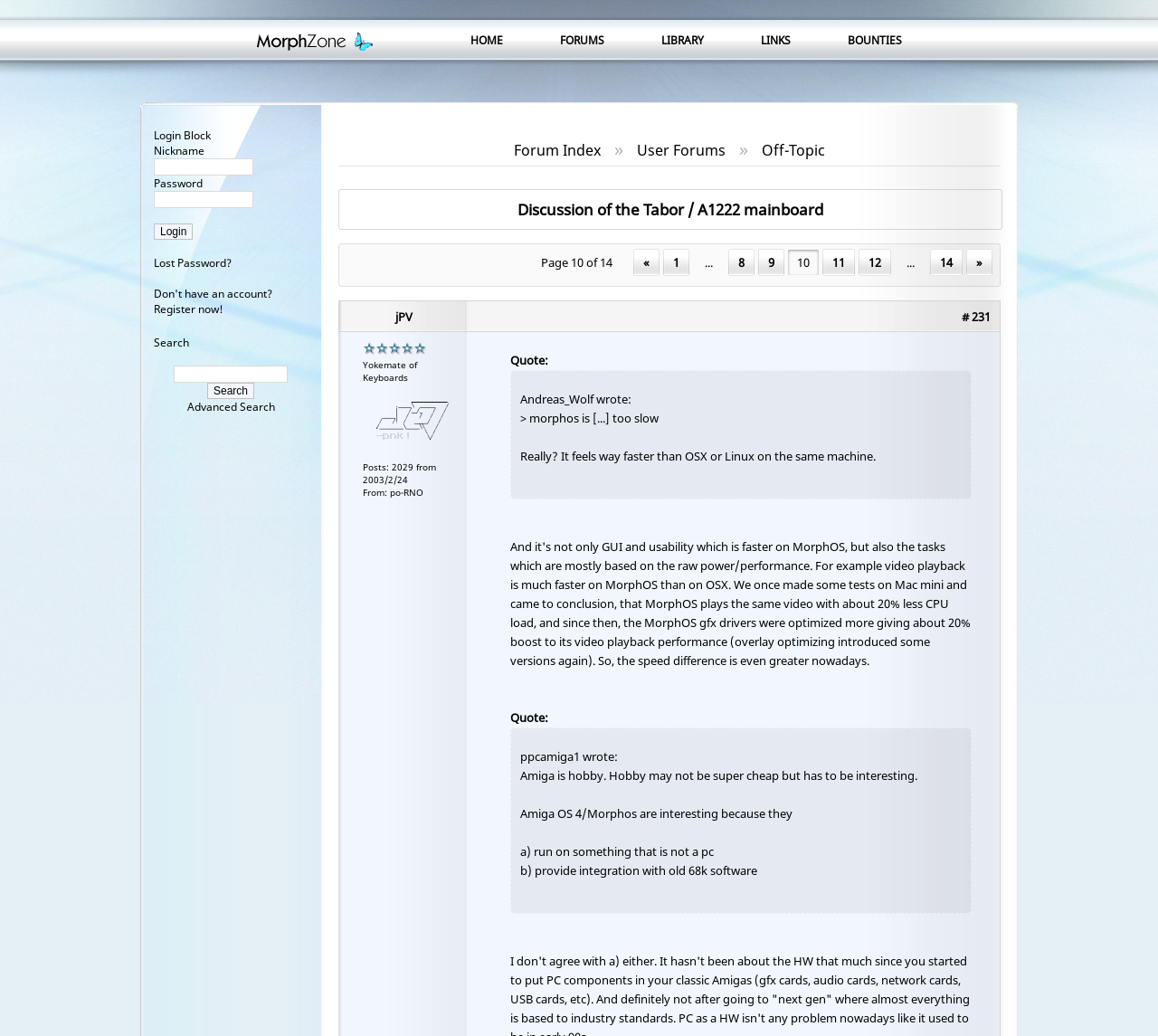Give a complete and precise description of the webpage's appearance.

This webpage is a social network for users of the MorphOS operating system. At the top, there are six links: '', 'HOME', 'FORUMS', 'LIBRARY', 'LINKS', and 'BOUNTIES', which are evenly spaced and aligned horizontally. Below these links, there is a login block with fields for nickname and password, along with a 'Login' button and links to 'Lost Password?' and 'Register now!'.

On the left side, there is a search block with a text field and a 'Search' button, as well as a link to 'Advanced Search'. Below the search block, there are links to 'Forum Index', 'User Forums', and 'Off-Topic', which are aligned vertically.

The main content area is divided into two sections. The top section has a table with three columns, where the middle column contains a pagination control with links to different pages, including '«', '1', '8', '9', '10', '11', '12', and '»'. The left and right columns are empty.

The bottom section contains a discussion thread with multiple posts. Each post includes the username and avatar of the poster, as well as the post content. The posts are stacked vertically, with the most recent post at the top. The post content includes quoted text from other users, which is indented and formatted differently.

There are two images on the page, one of which is an avatar for the user 'jPV', and the other is an image of a keyboard.